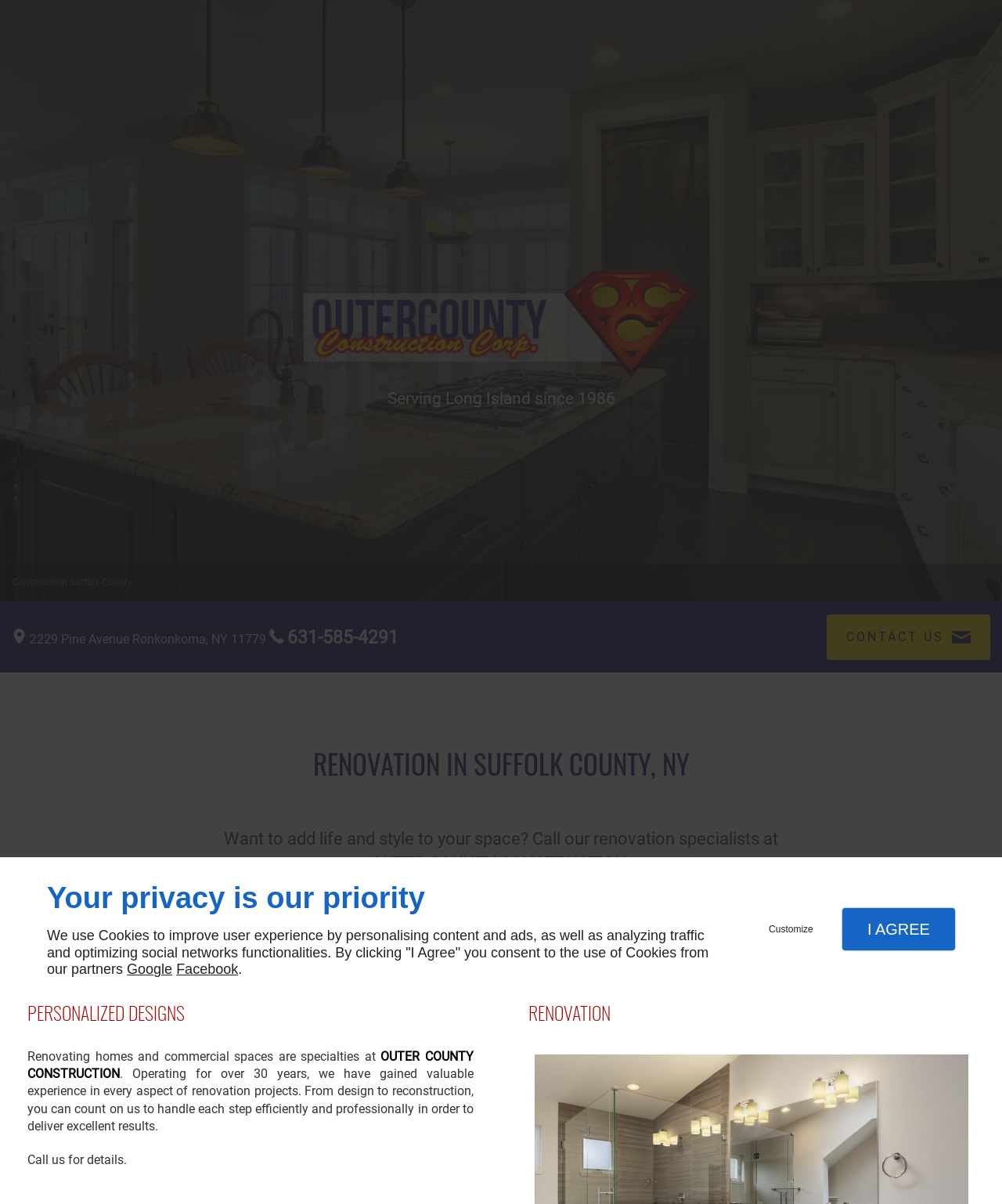Determine the bounding box coordinates for the clickable element to execute this instruction: "Click the CONTACT US link". Provide the coordinates as four float numbers between 0 and 1, i.e., [left, top, right, bottom].

[0.638, 0.013, 0.737, 0.096]